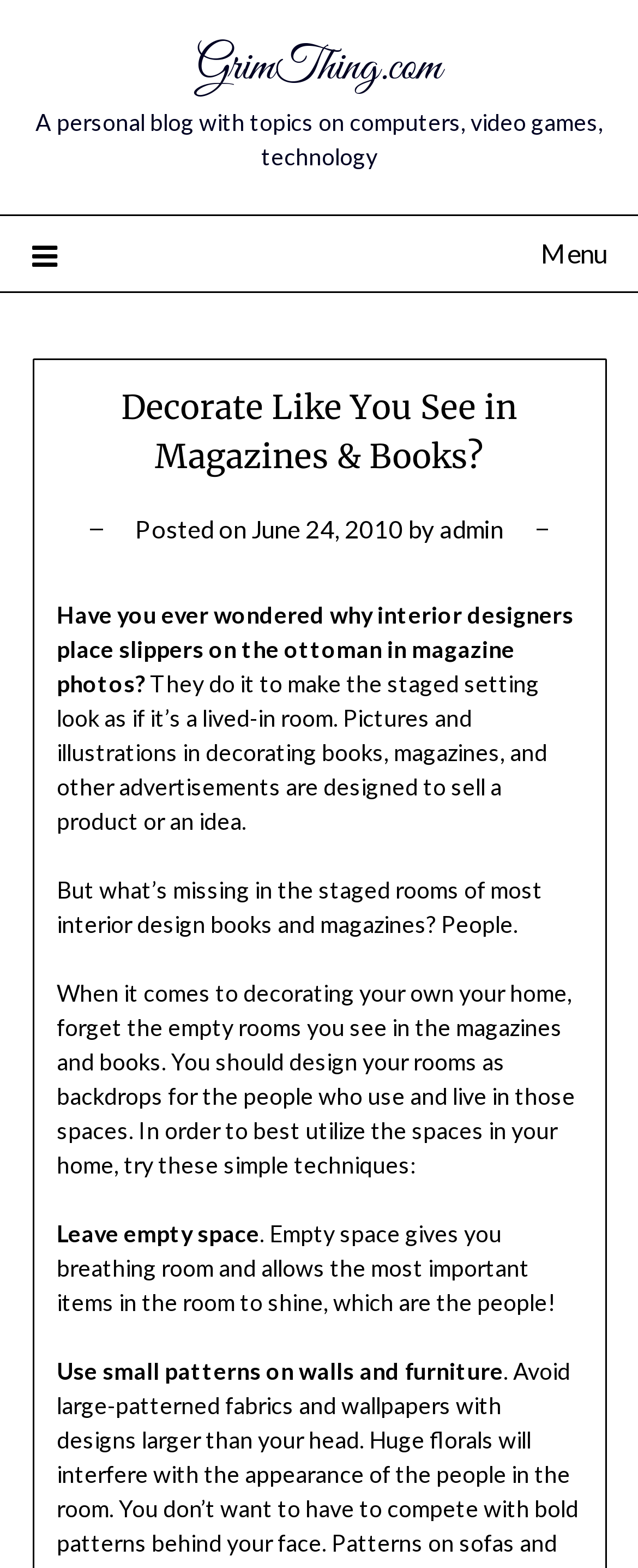When was the article posted?
Using the image, respond with a single word or phrase.

June 24, 2010